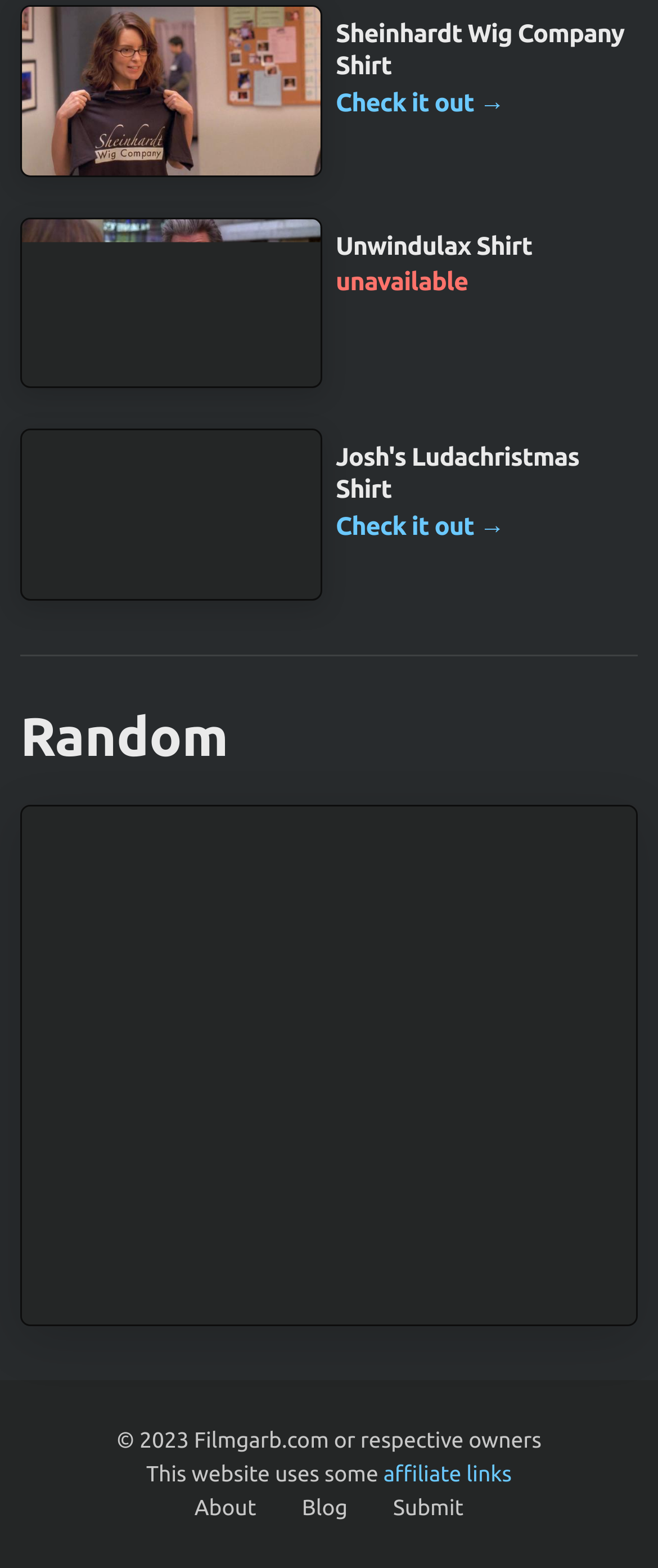For the following element description, predict the bounding box coordinates in the format (top-left x, top-left y, bottom-right x, bottom-right y). All values should be floating point numbers between 0 and 1. Description: alt="Graeme's Empire Strikes Back Shirt"

[0.5, 0.624, 0.967, 0.734]